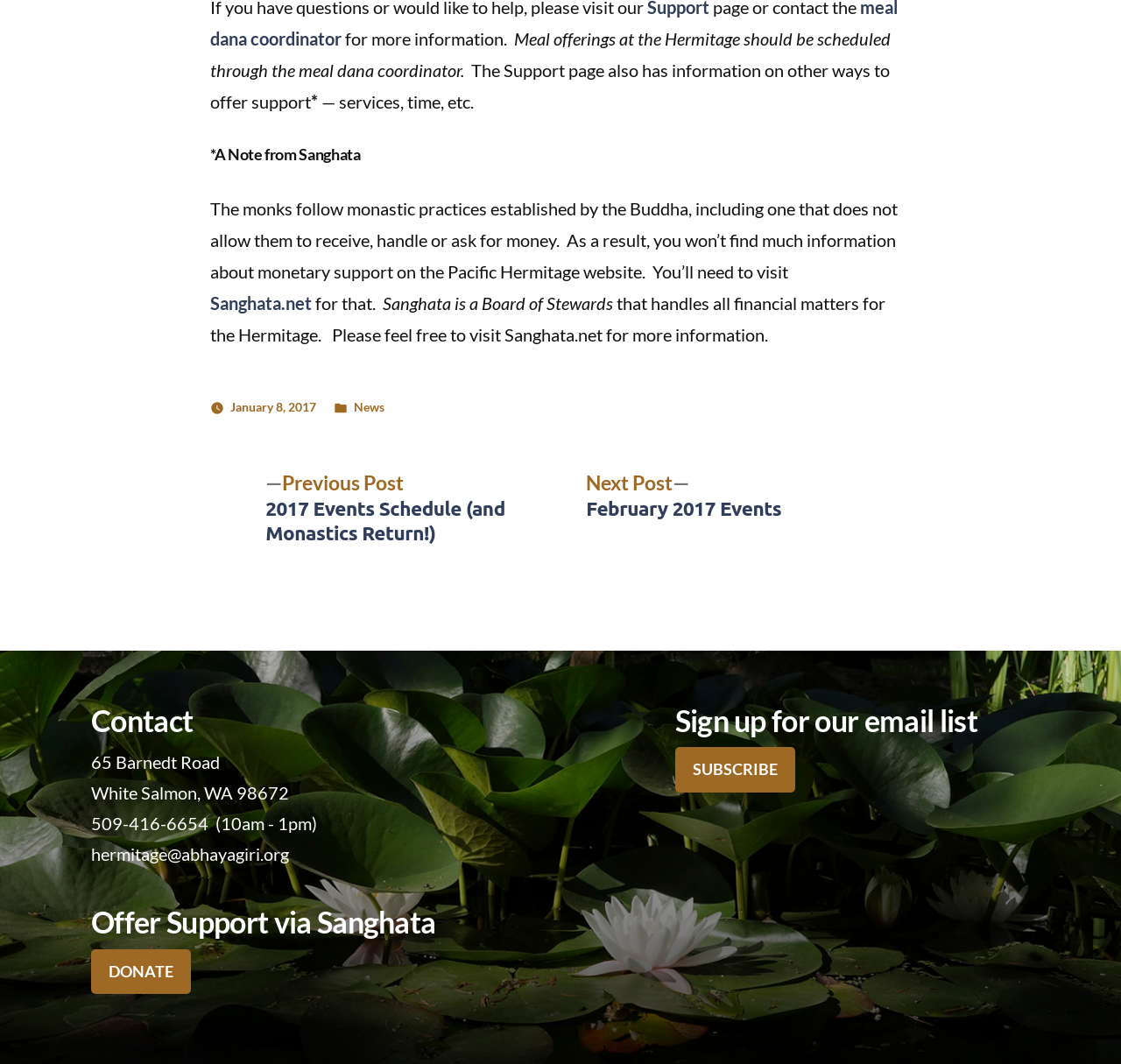Please identify the bounding box coordinates of the element's region that I should click in order to complete the following instruction: "read the previous post". The bounding box coordinates consist of four float numbers between 0 and 1, i.e., [left, top, right, bottom].

[0.237, 0.443, 0.451, 0.512]